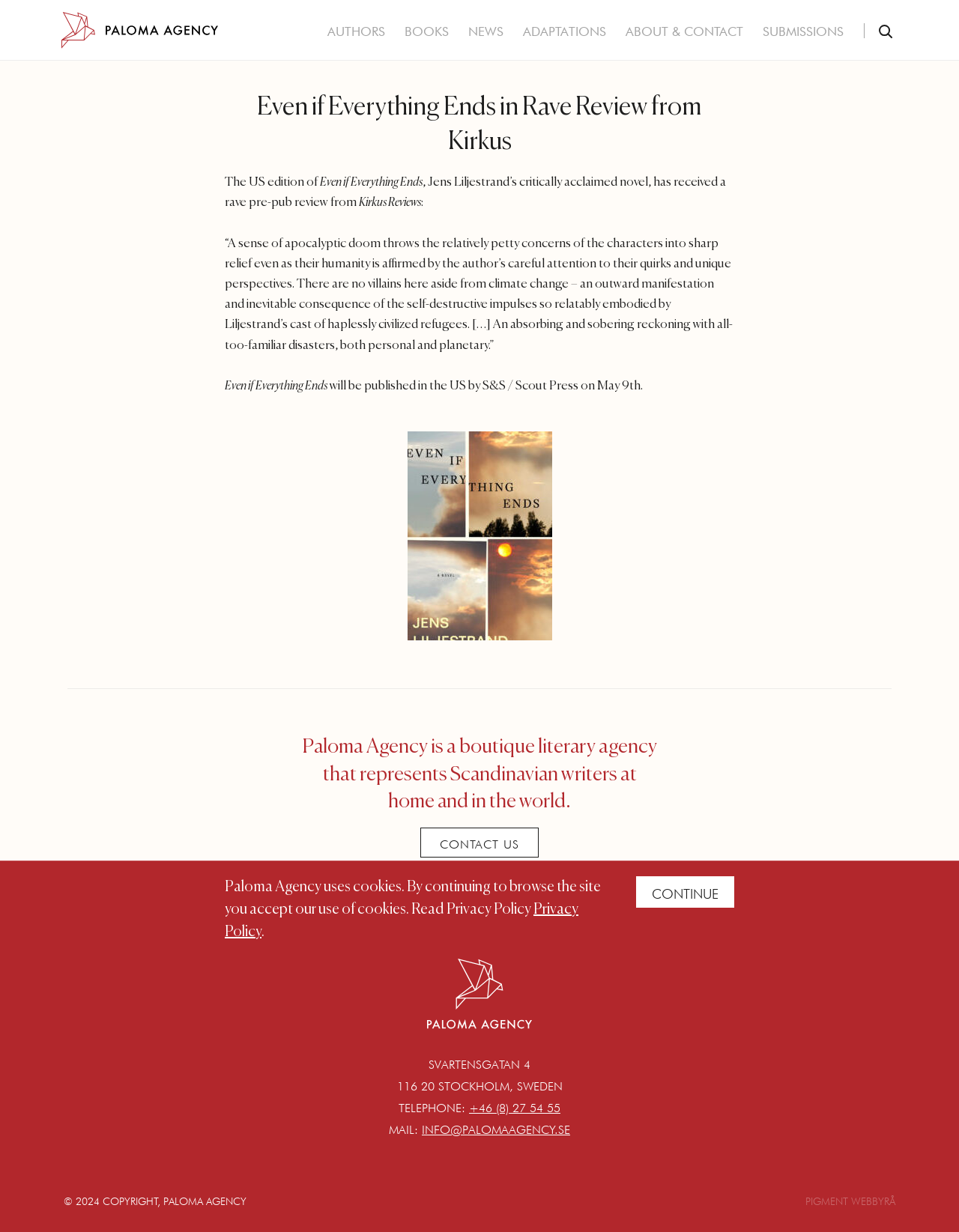Pinpoint the bounding box coordinates of the area that should be clicked to complete the following instruction: "Search for something". The coordinates must be given as four float numbers between 0 and 1, i.e., [left, top, right, bottom].

[0.908, 0.015, 0.939, 0.039]